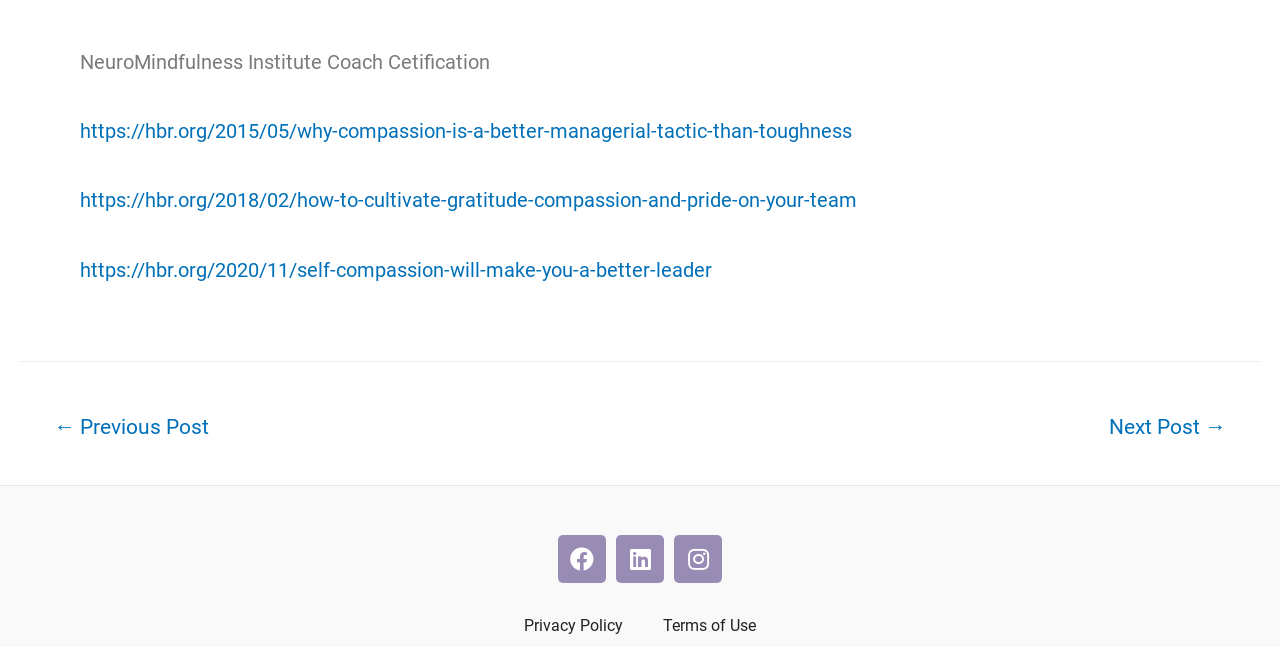Locate the bounding box coordinates of the clickable area to execute the instruction: "Visit the next post". Provide the coordinates as four float numbers between 0 and 1, represented as [left, top, right, bottom].

[0.841, 0.624, 0.983, 0.701]